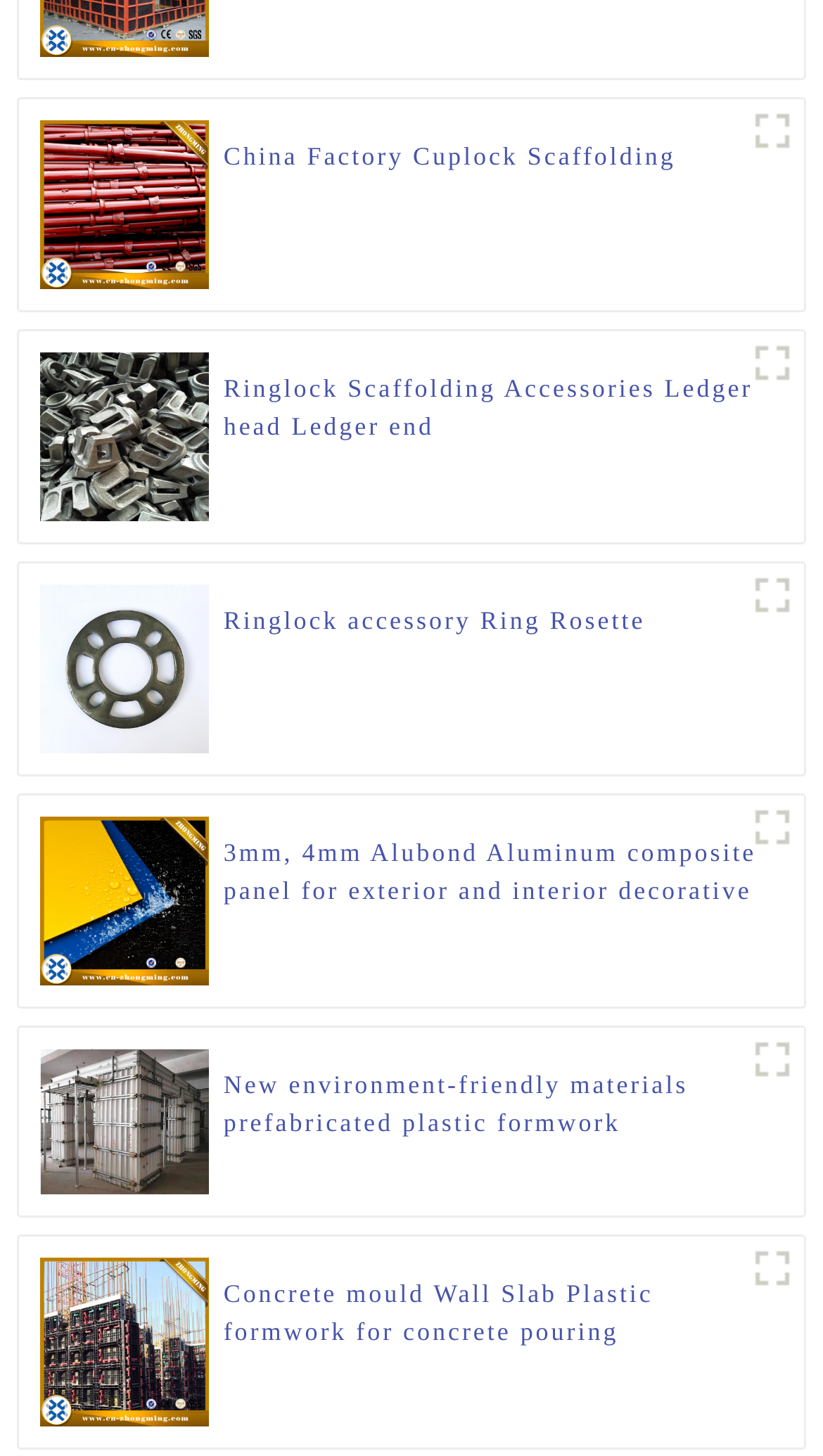What type of material is the Alubond panel?
Please give a well-detailed answer to the question.

According to the webpage, the Alubond panel is made of aluminum composite material, as indicated by the caption '3mm, 4mm Alubond Aluminum composite panel for exterior and interior decorative'.